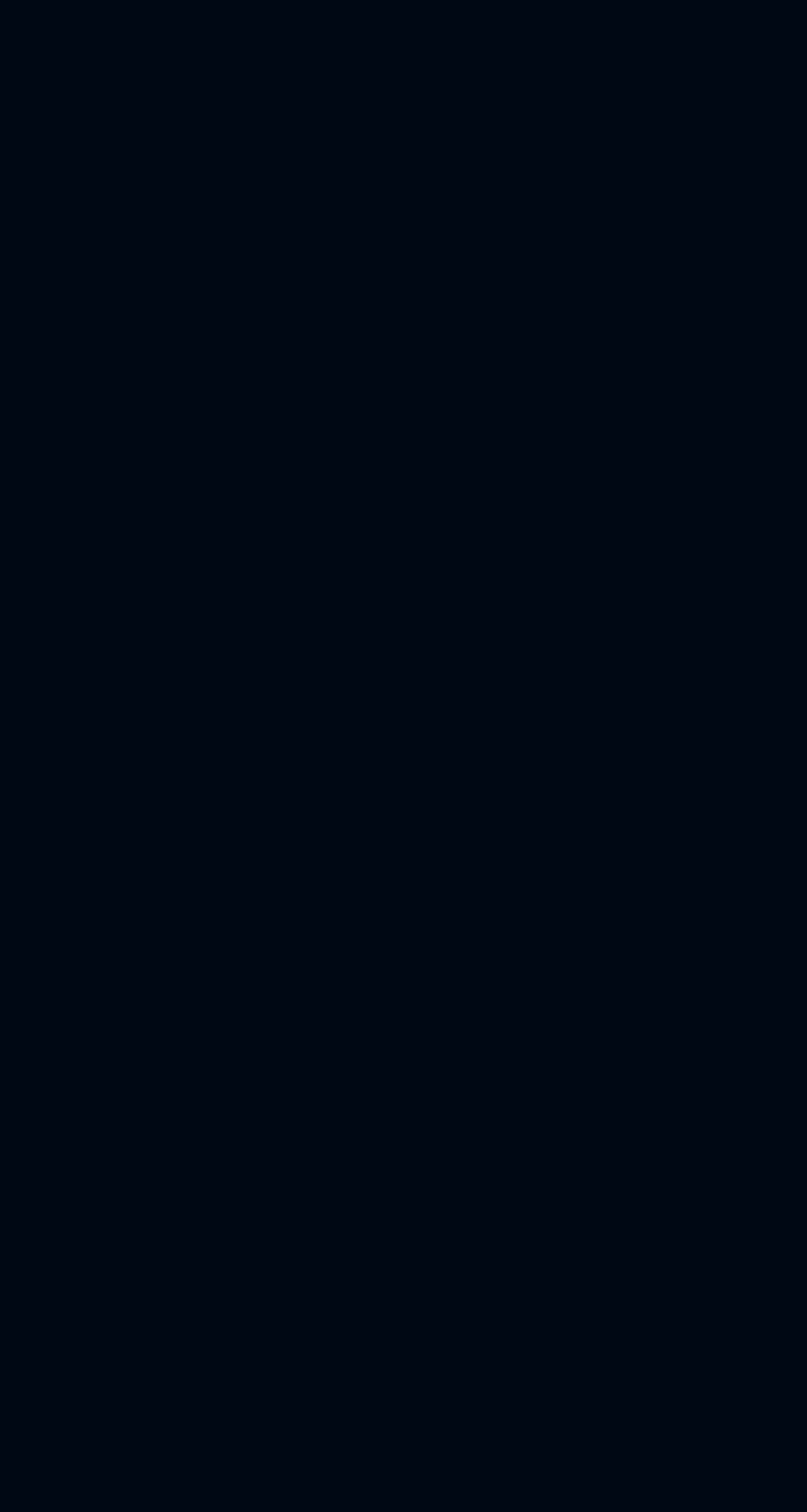Locate the bounding box coordinates of the element's region that should be clicked to carry out the following instruction: "Explore Education". The coordinates need to be four float numbers between 0 and 1, i.e., [left, top, right, bottom].

[0.123, 0.118, 0.379, 0.174]